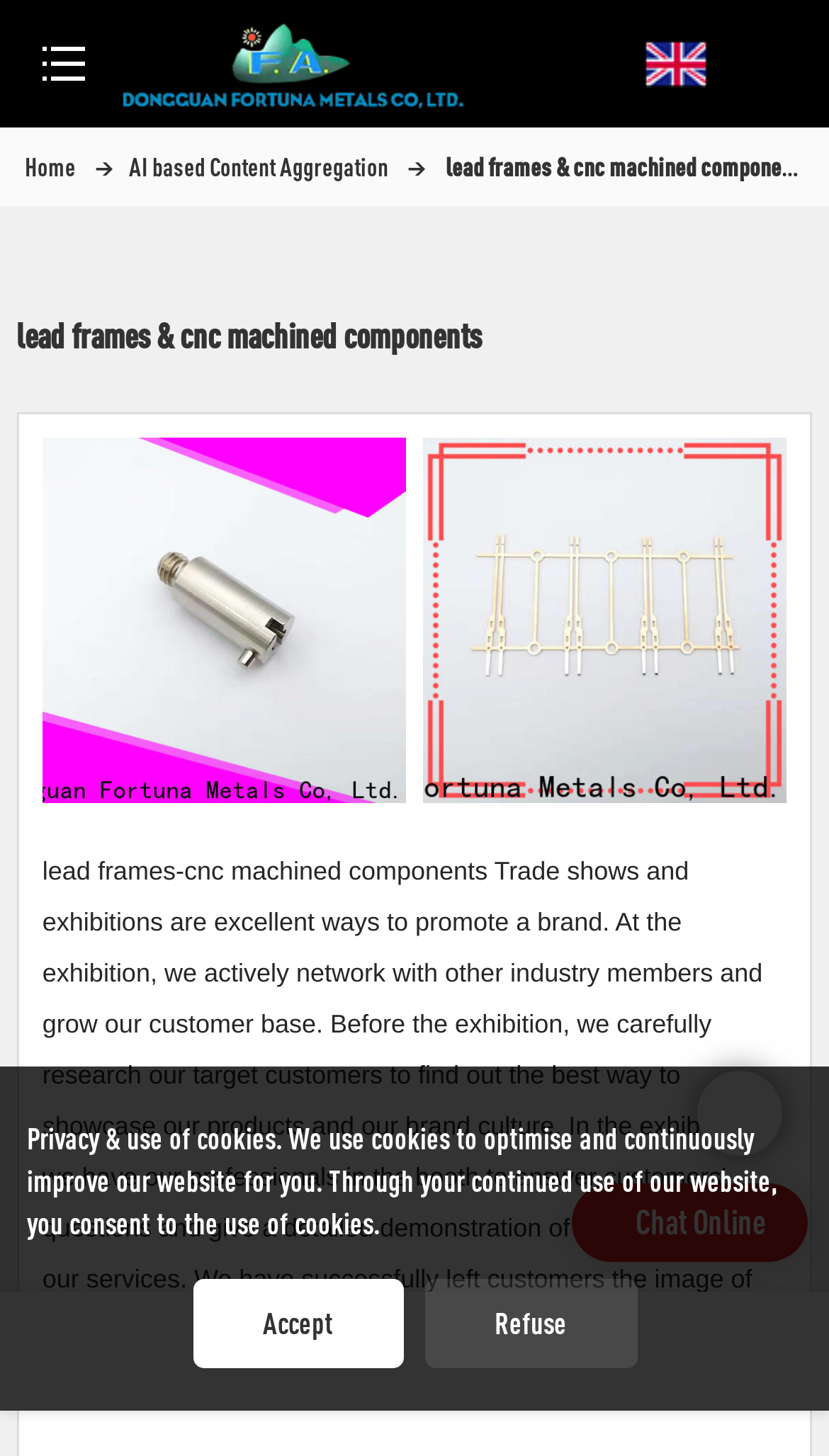Please analyze the image and provide a thorough answer to the question:
Is there a chat function?

There is a chat function available on the webpage, as indicated by the 'Chat Online' text at the bottom of the page. This suggests that users can initiate a chat with the company or its representatives.